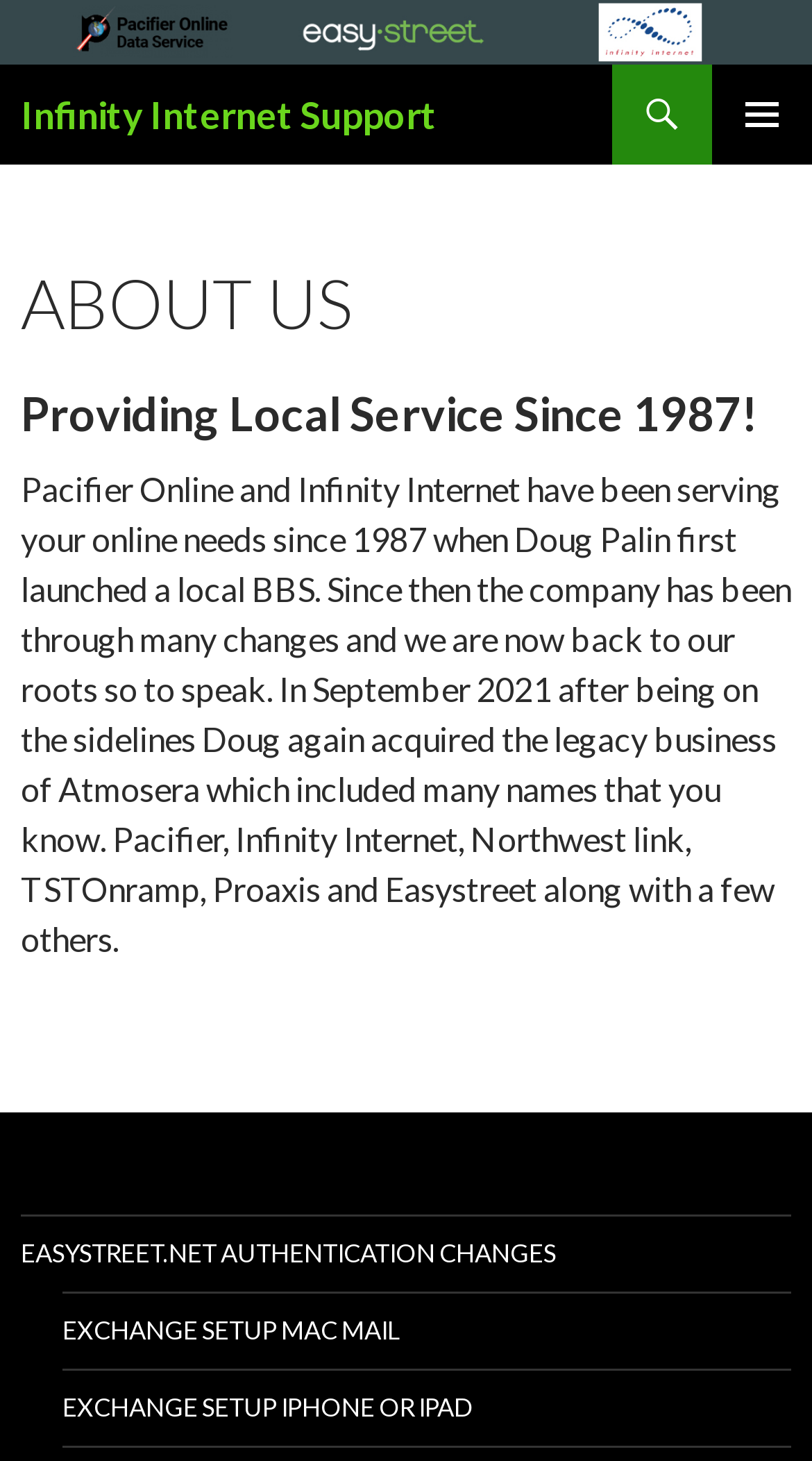What is the name of the BBS launched by Doug Palin?
From the image, provide a succinct answer in one word or a short phrase.

Not mentioned